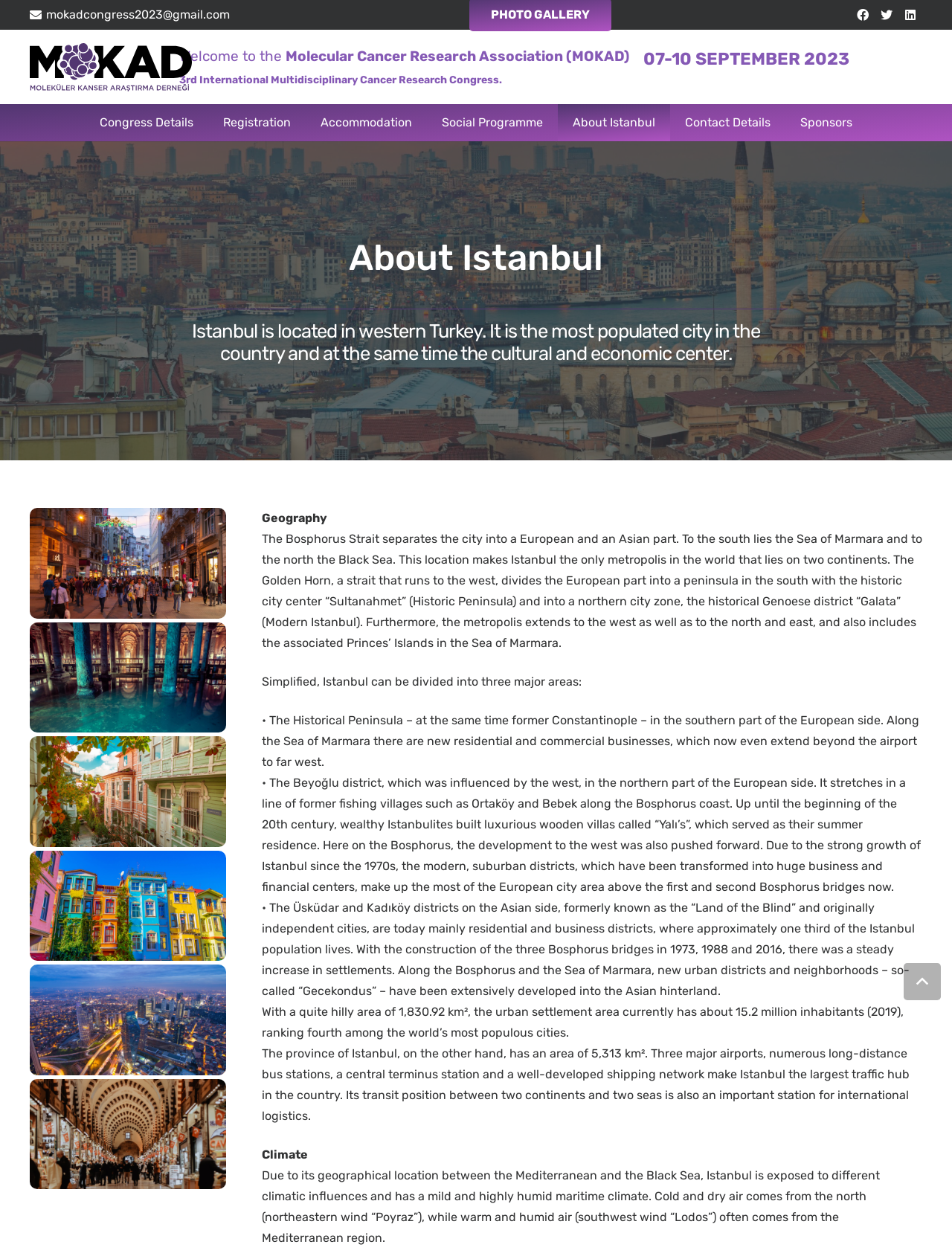Please mark the clickable region by giving the bounding box coordinates needed to complete this instruction: "Register for the congress now".

[0.868, 0.705, 0.969, 0.737]